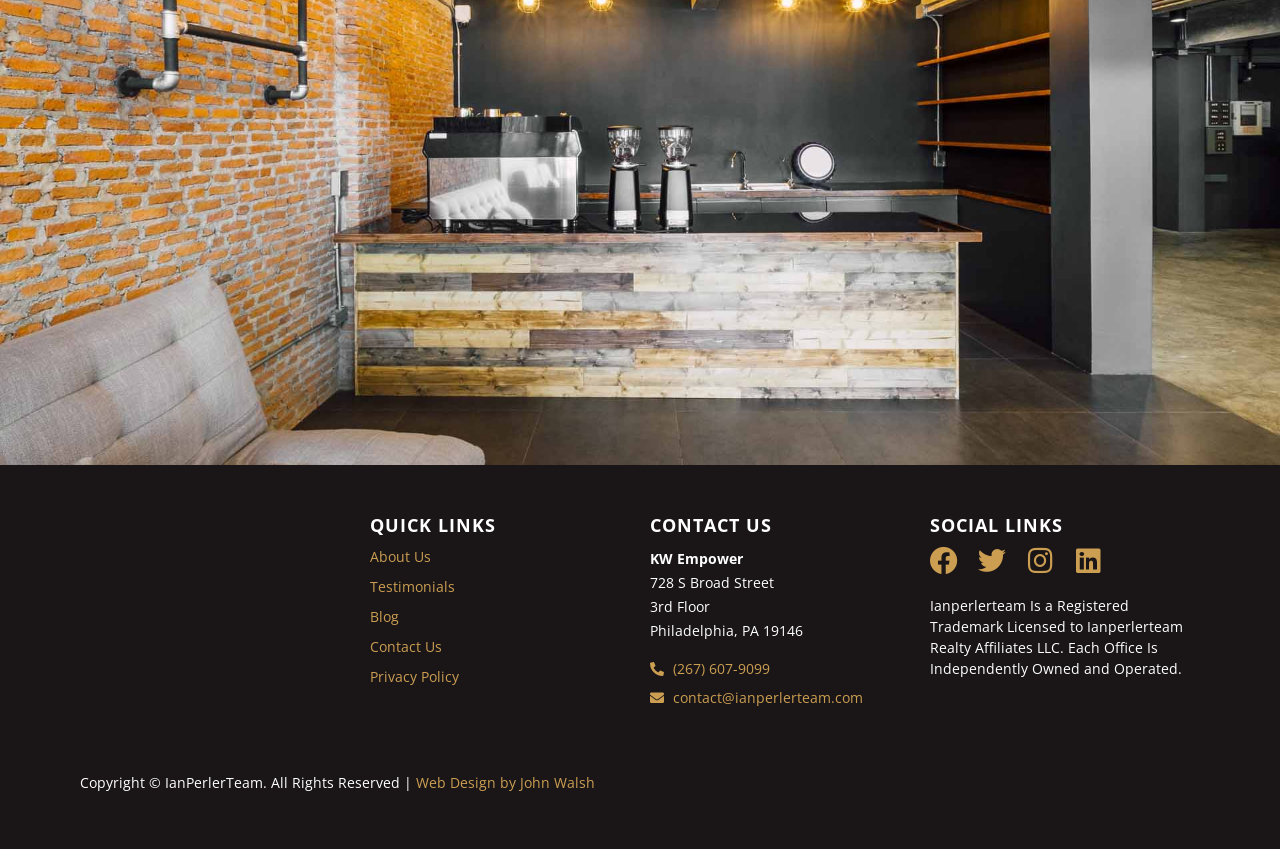Using the webpage screenshot and the element description parent_node:  value="GO", determine the bounding box coordinates. Specify the coordinates in the format (top-left x, top-left y, bottom-right x, bottom-right y) with values ranging from 0 to 1.

None